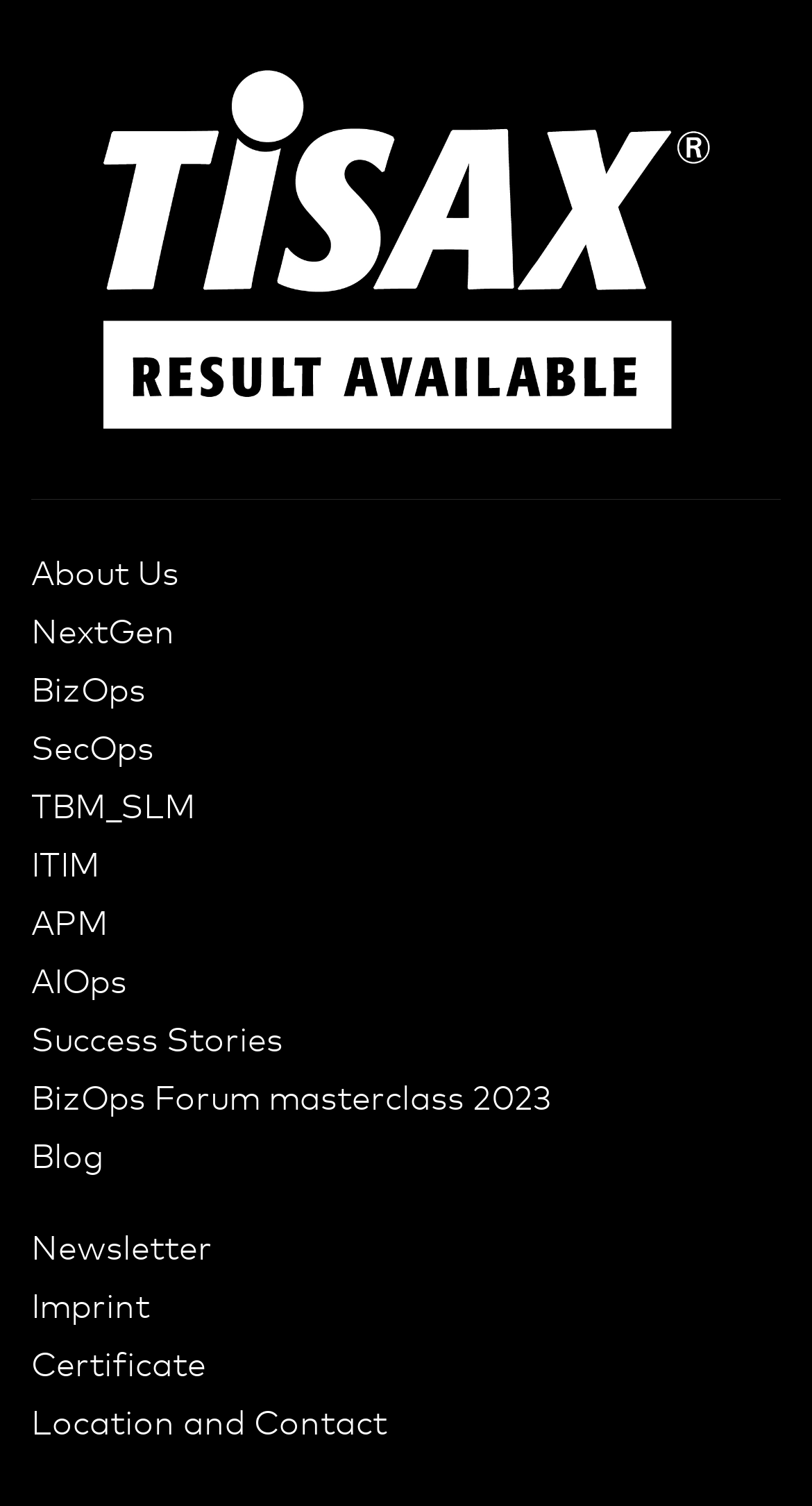Can you find the bounding box coordinates for the element to click on to achieve the instruction: "go to About Us page"?

[0.038, 0.371, 0.221, 0.393]